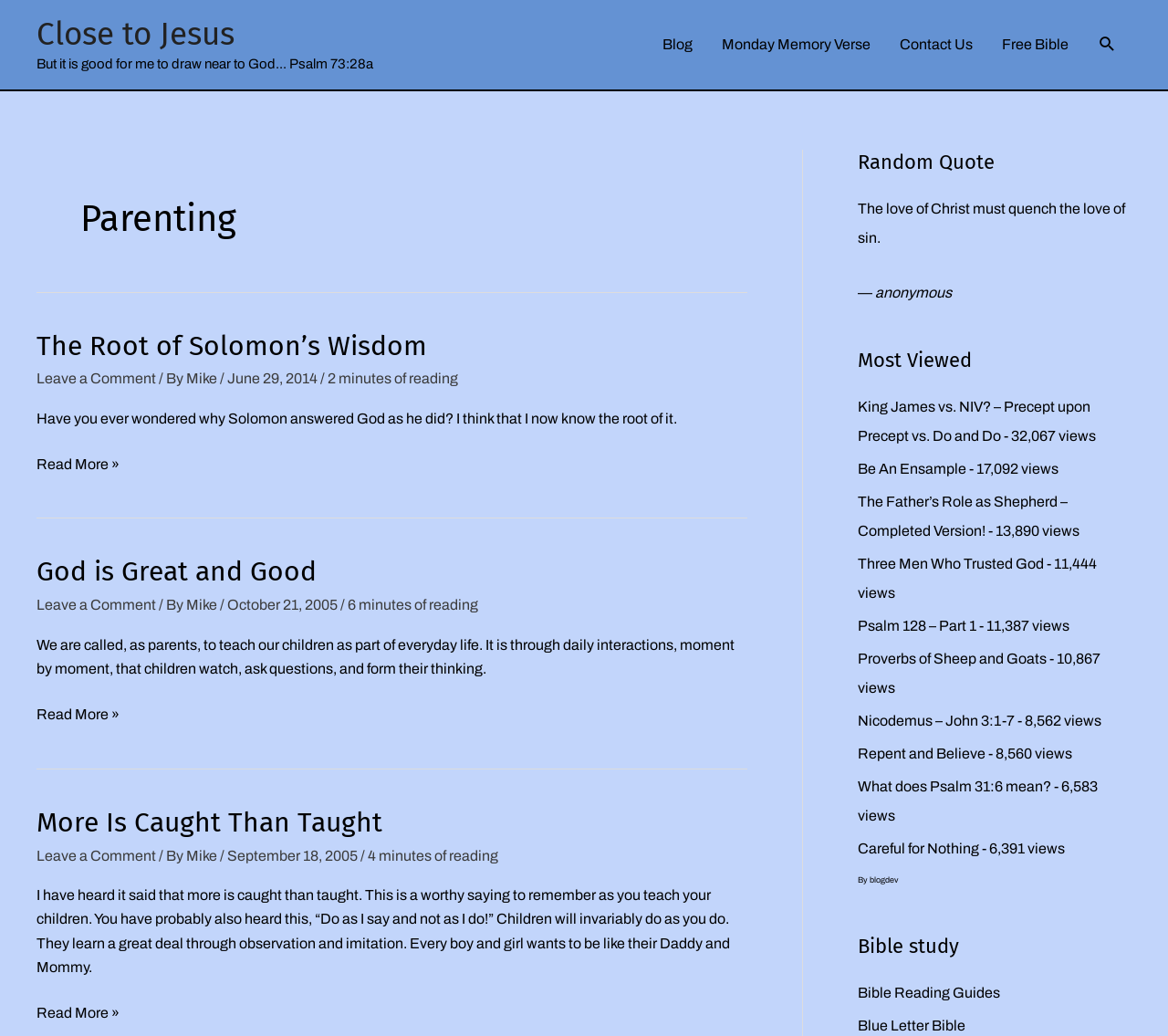Using the details from the image, please elaborate on the following question: What is the purpose of the 'Search icon link'?

The 'Search icon link' is likely a search function that allows users to search for specific content within the website, making it easier to find relevant articles or quotes.